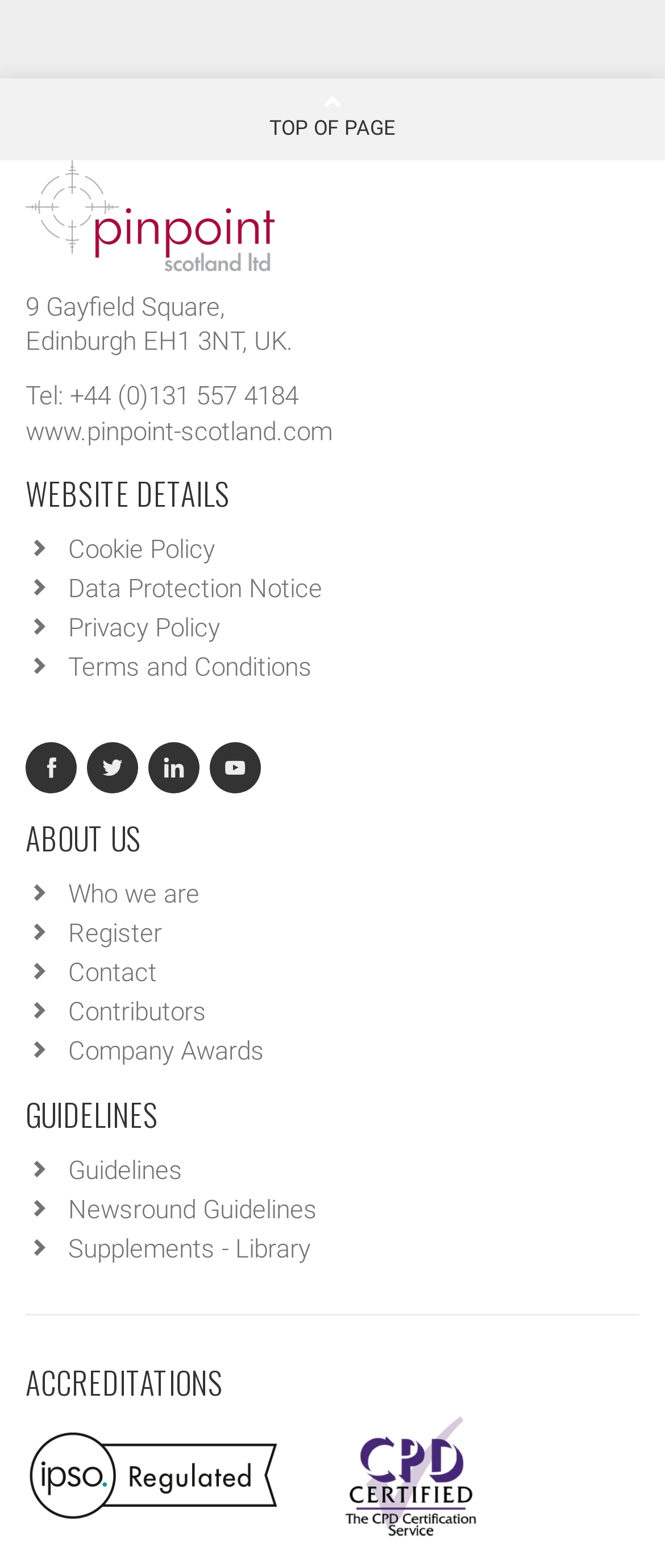What is the address of Pinpoint Scotland?
Using the image as a reference, answer the question with a short word or phrase.

9 Gayfield Square, Edinburgh EH1 3NT, UK.